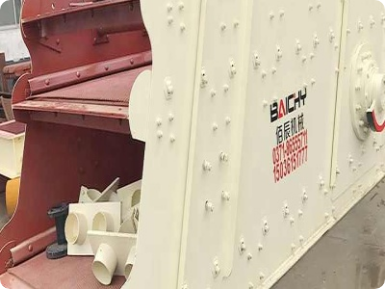Give a one-word or short-phrase answer to the following question: 
What is the color scheme of the machine?

Cream and red